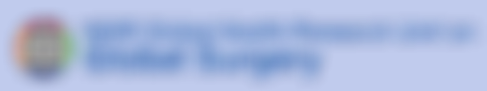What is the scope of the initiative's mission?
Please use the image to deliver a detailed and complete answer.

The caption states that the text within the image underscores the mission of fostering advancements in surgical practice on a global scale, which indicates that the initiative's mission is focused on a global scale.